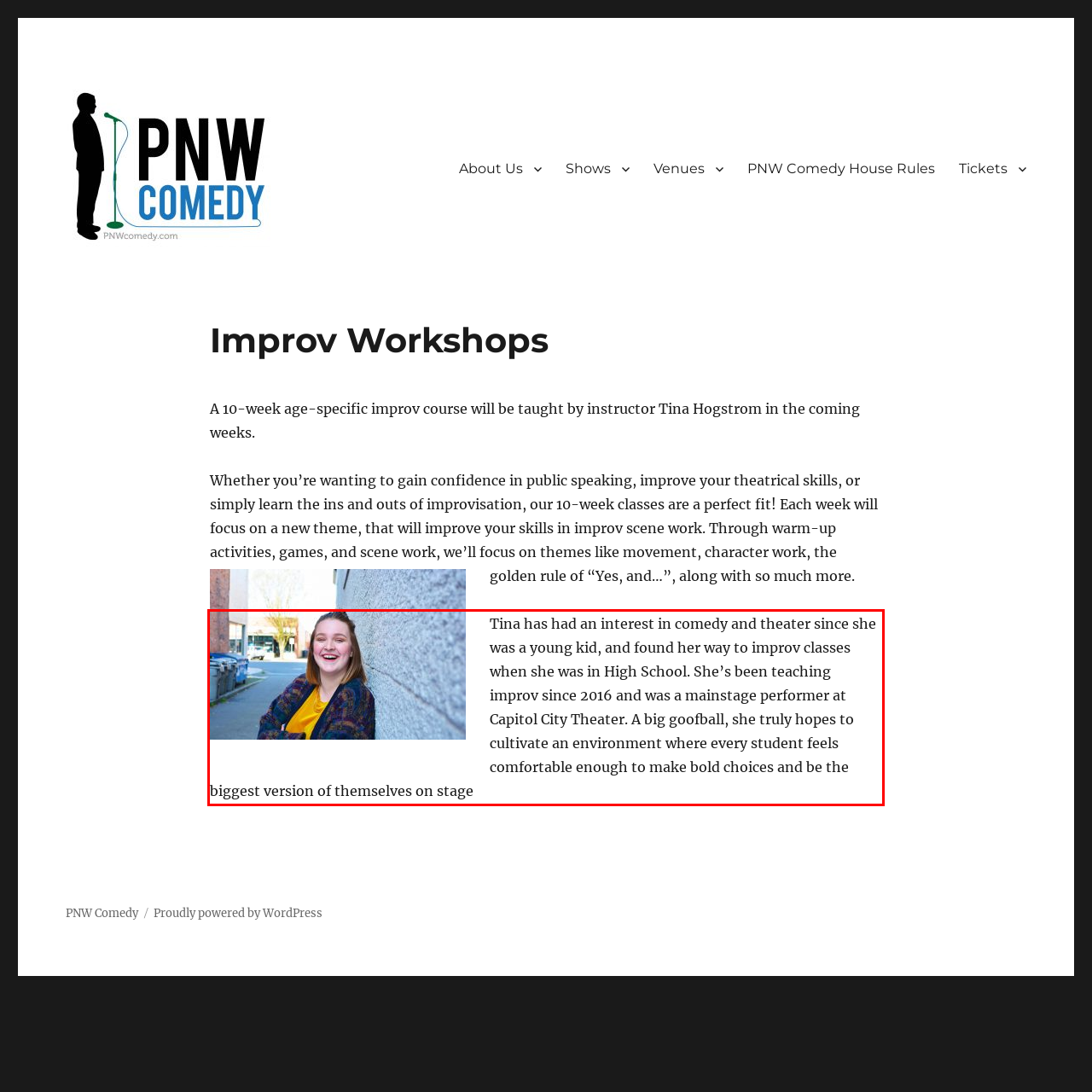Observe the screenshot of the webpage, locate the red bounding box, and extract the text content within it.

Tina has had an interest in comedy and theater since she was a young kid, and found her way to improv classes when she was in High School. She’s been teaching improv since 2016 and was a mainstage performer at Capitol City Theater. A big goofball, she truly hopes to cultivate an environment where every student feels comfortable enough to make bold choices and be the biggest version of themselves on stage